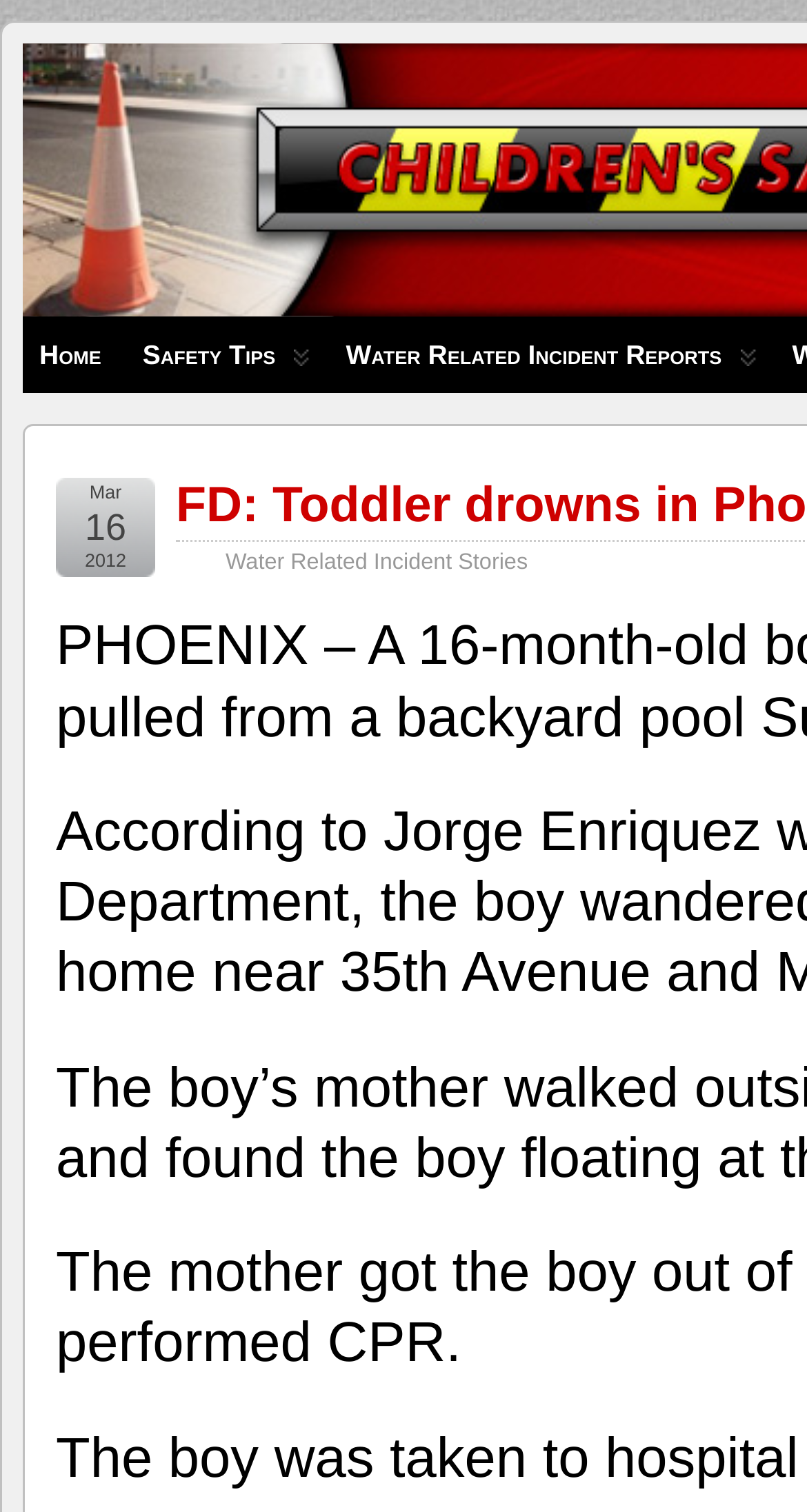Identify and extract the main heading from the webpage.

FD: Toddler drowns in Phoenix pool